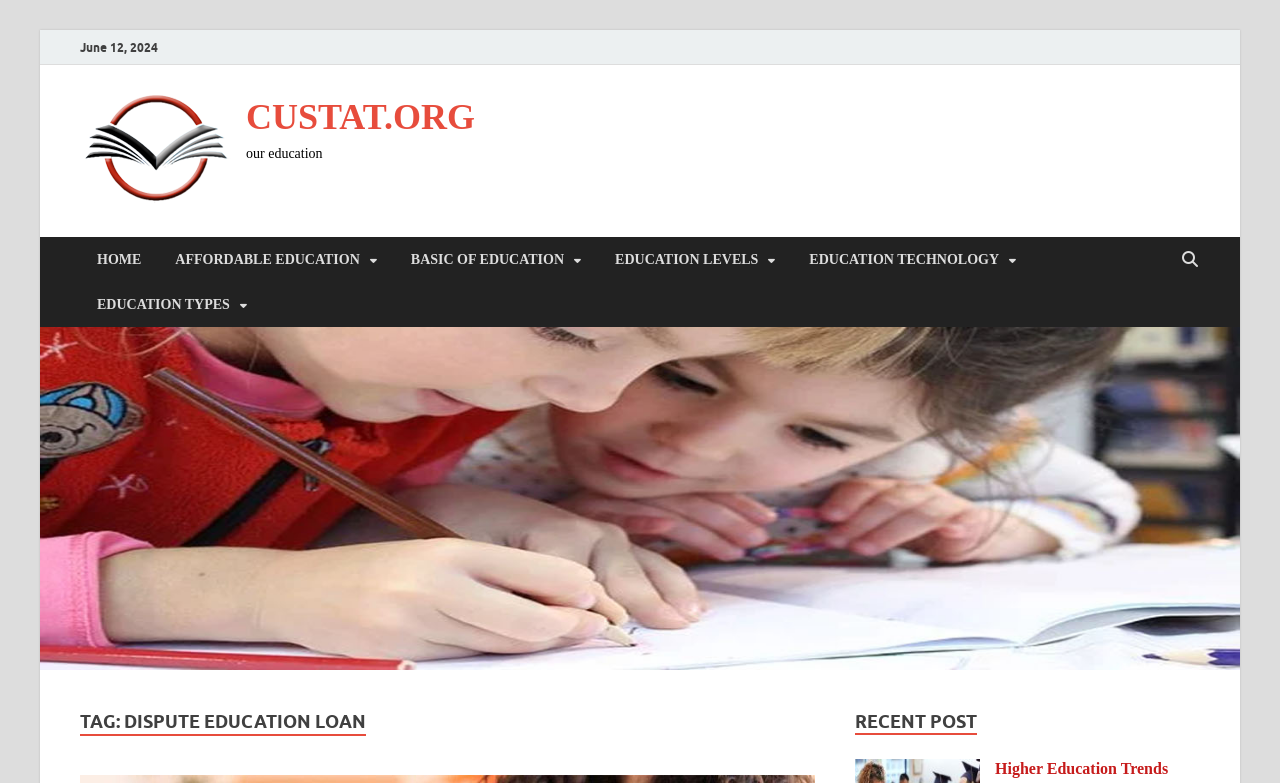Find the bounding box coordinates of the clickable area that will achieve the following instruction: "read Higher Education Trends".

[0.777, 0.971, 0.913, 0.993]